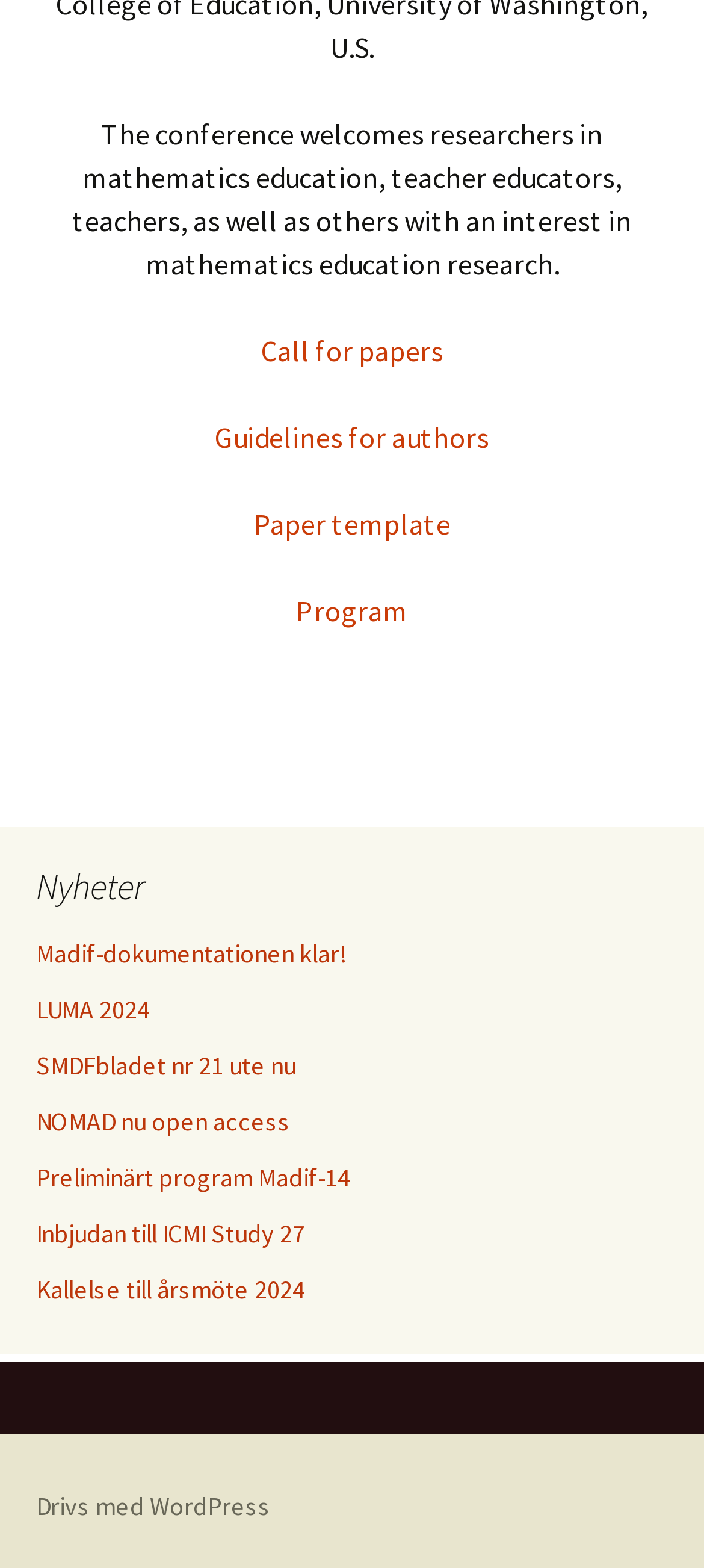How many links are available under the 'Nyheter' heading?
Using the image as a reference, give a one-word or short phrase answer.

7